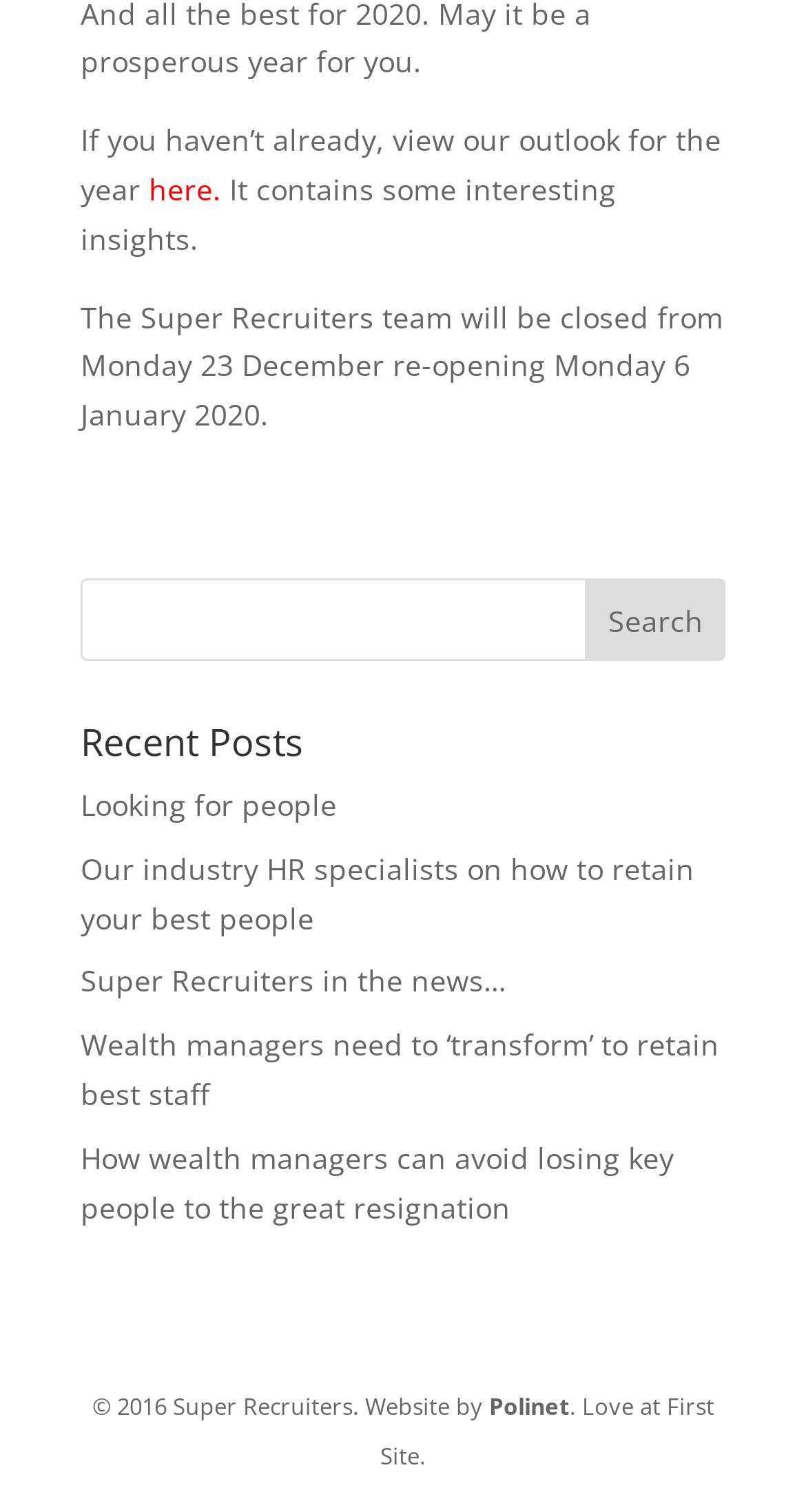Identify the bounding box coordinates for the UI element mentioned here: "Super Recruiters in the news…". Provide the coordinates as four float values between 0 and 1, i.e., [left, top, right, bottom].

[0.1, 0.636, 0.628, 0.662]